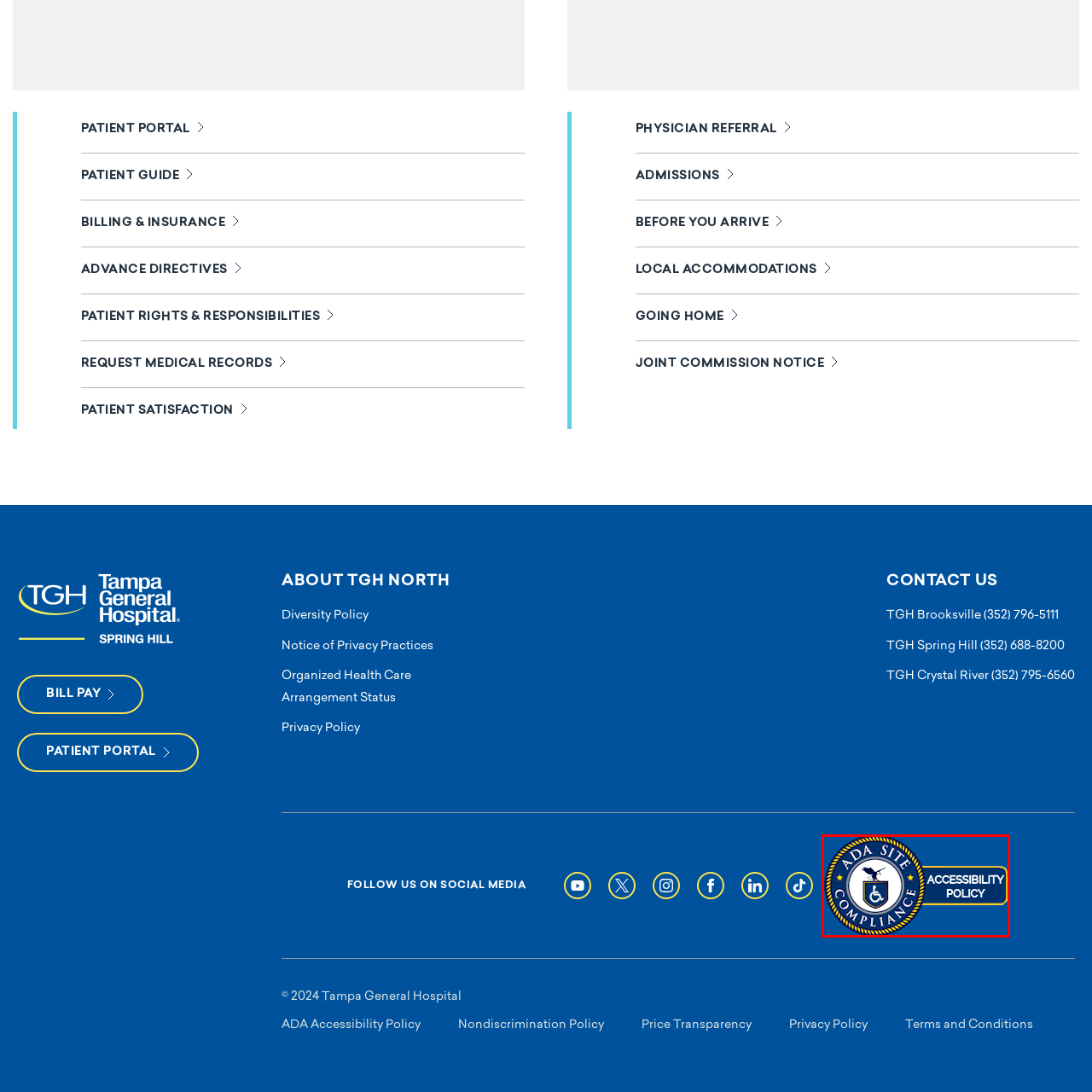Give a detailed caption for the image that is encased within the red bounding box.

The image features an emblem representing compliance with the Americans with Disabilities Act (ADA) site accessibility policy. It prominently displays the text "ADA SITE COMPLIANCE" encircled by a decorative navy blue border, with a symbol of a person in a wheelchair at its center. Adjacent to the emblem, the phrase "ACCESSIBILITY POLICY" is highlighted, indicating the organization's commitment to ensuring that their website meets accessibility standards, making it usable for individuals with disabilities. This image is typically found in footer sections of web pages, emphasizing the importance of accessibility in digital content.